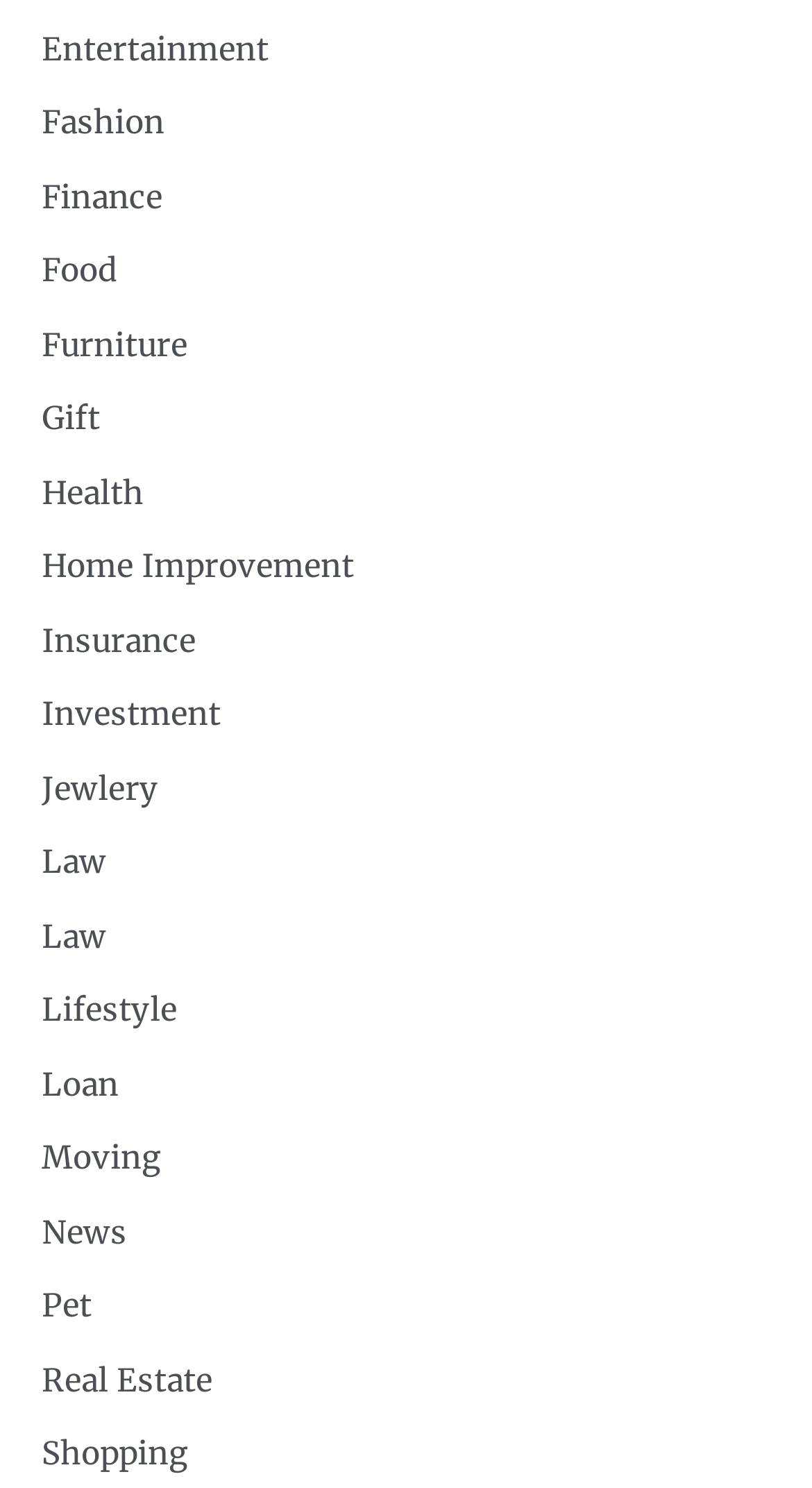Please identify the bounding box coordinates of the clickable region that I should interact with to perform the following instruction: "Visit Real Estate". The coordinates should be expressed as four float numbers between 0 and 1, i.e., [left, top, right, bottom].

[0.051, 0.914, 0.262, 0.941]